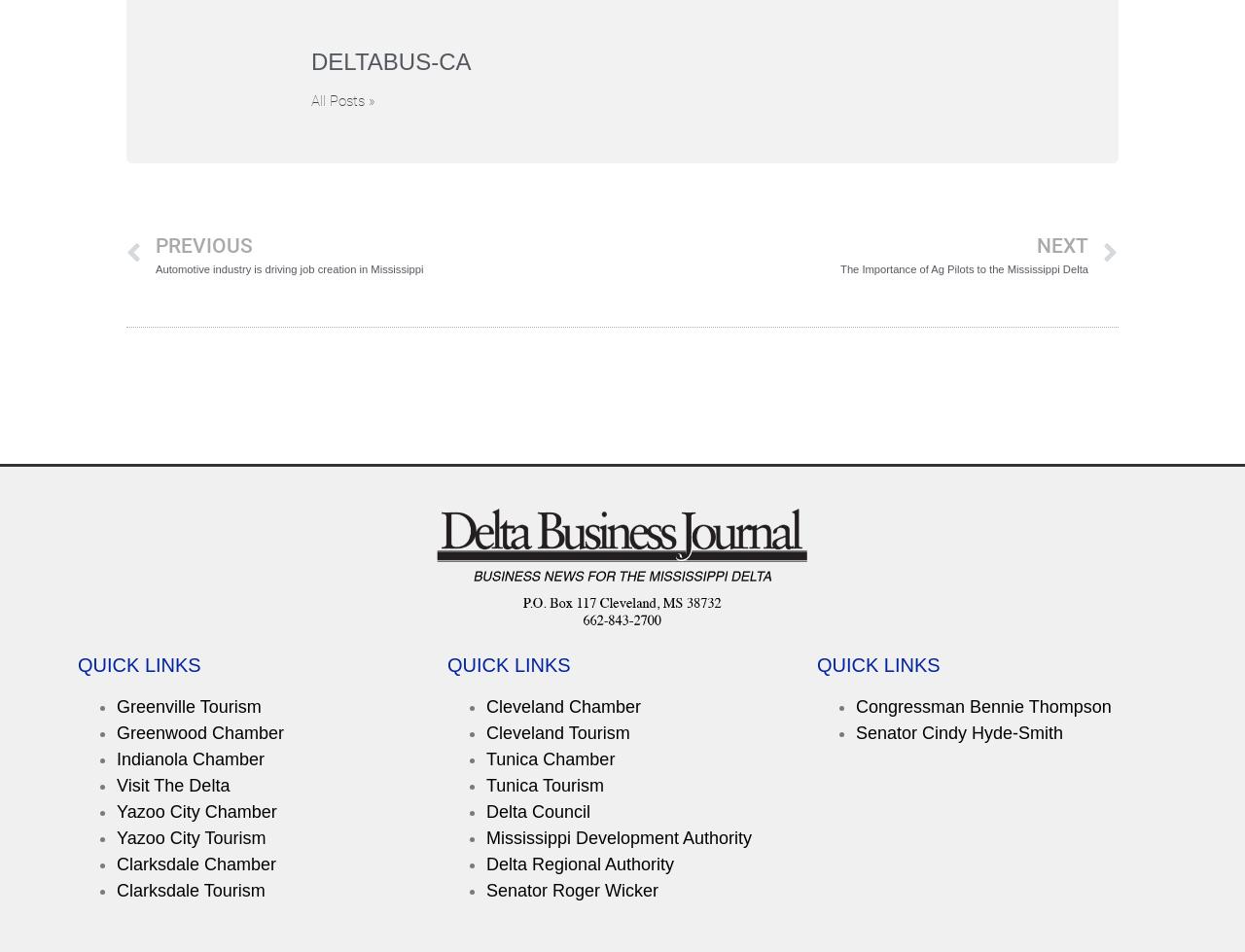Find the bounding box coordinates of the clickable region needed to perform the following instruction: "Go to Greenville Tourism". The coordinates should be provided as four float numbers between 0 and 1, i.e., [left, top, right, bottom].

[0.094, 0.733, 0.21, 0.753]